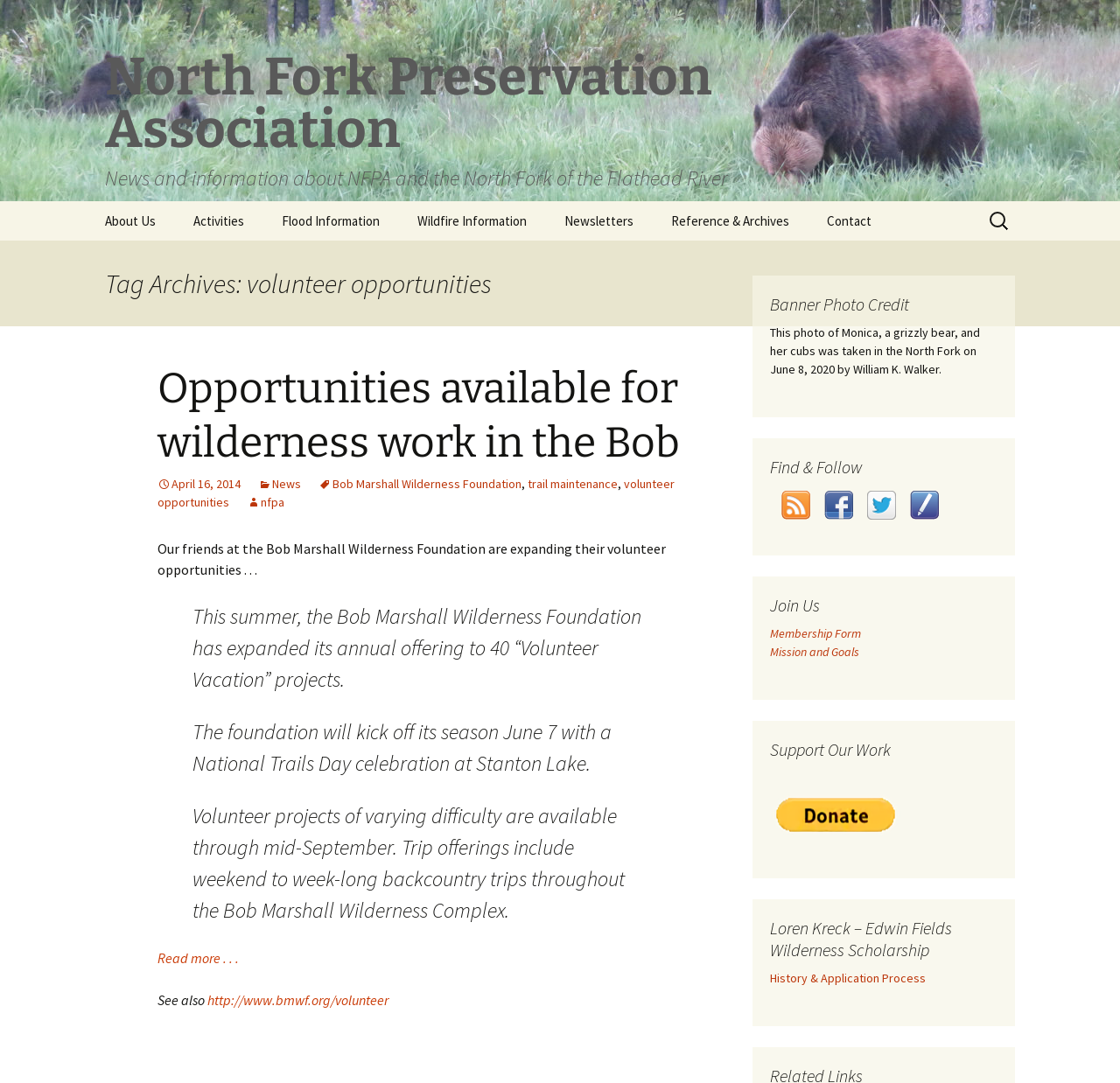Find the bounding box coordinates of the element you need to click on to perform this action: 'Read more about wilderness work in the Bob'. The coordinates should be represented by four float values between 0 and 1, in the format [left, top, right, bottom].

[0.141, 0.876, 0.213, 0.892]